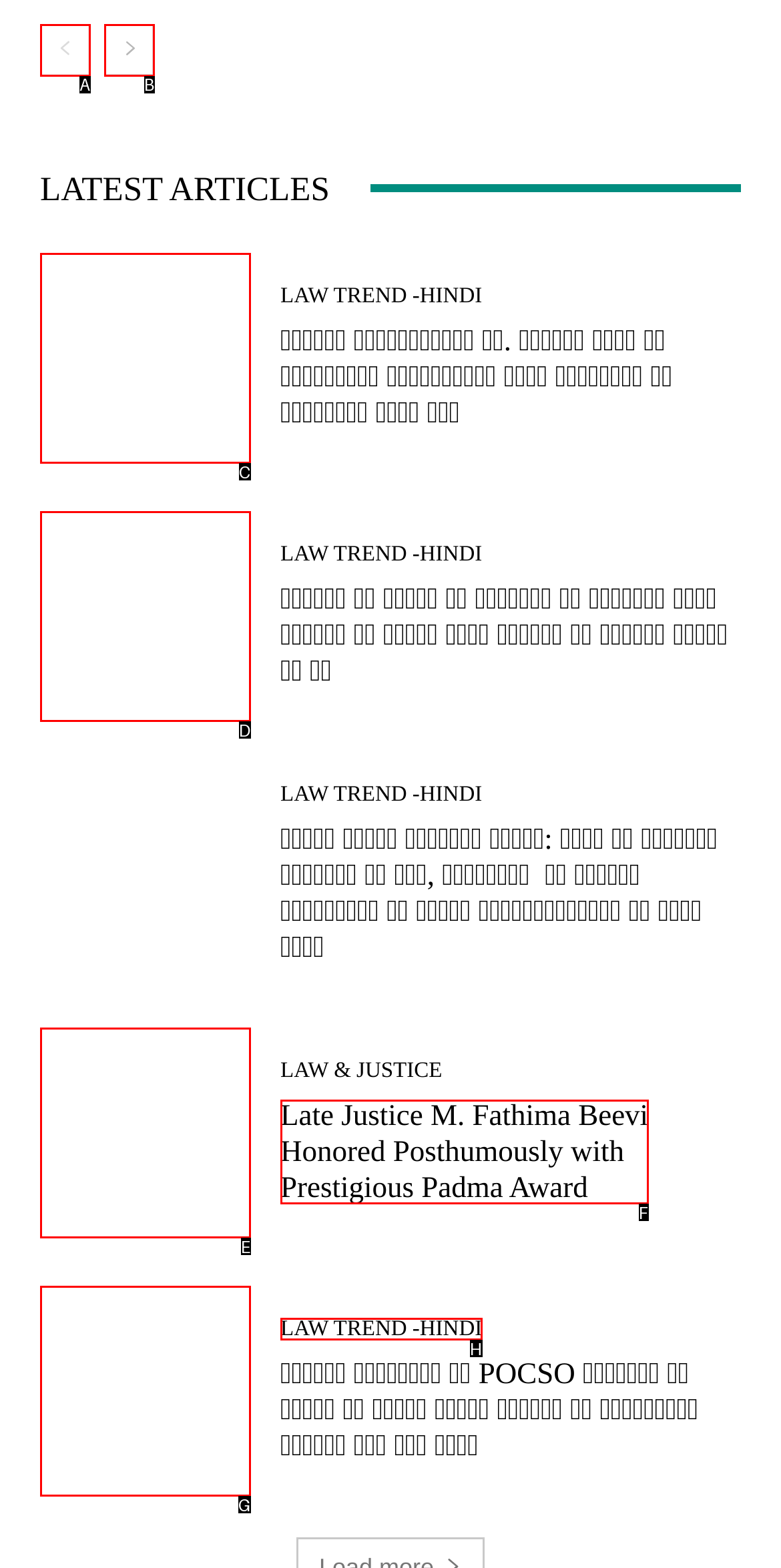Find the HTML element that matches the description provided: aria-label="next-page"
Answer using the corresponding option letter.

B